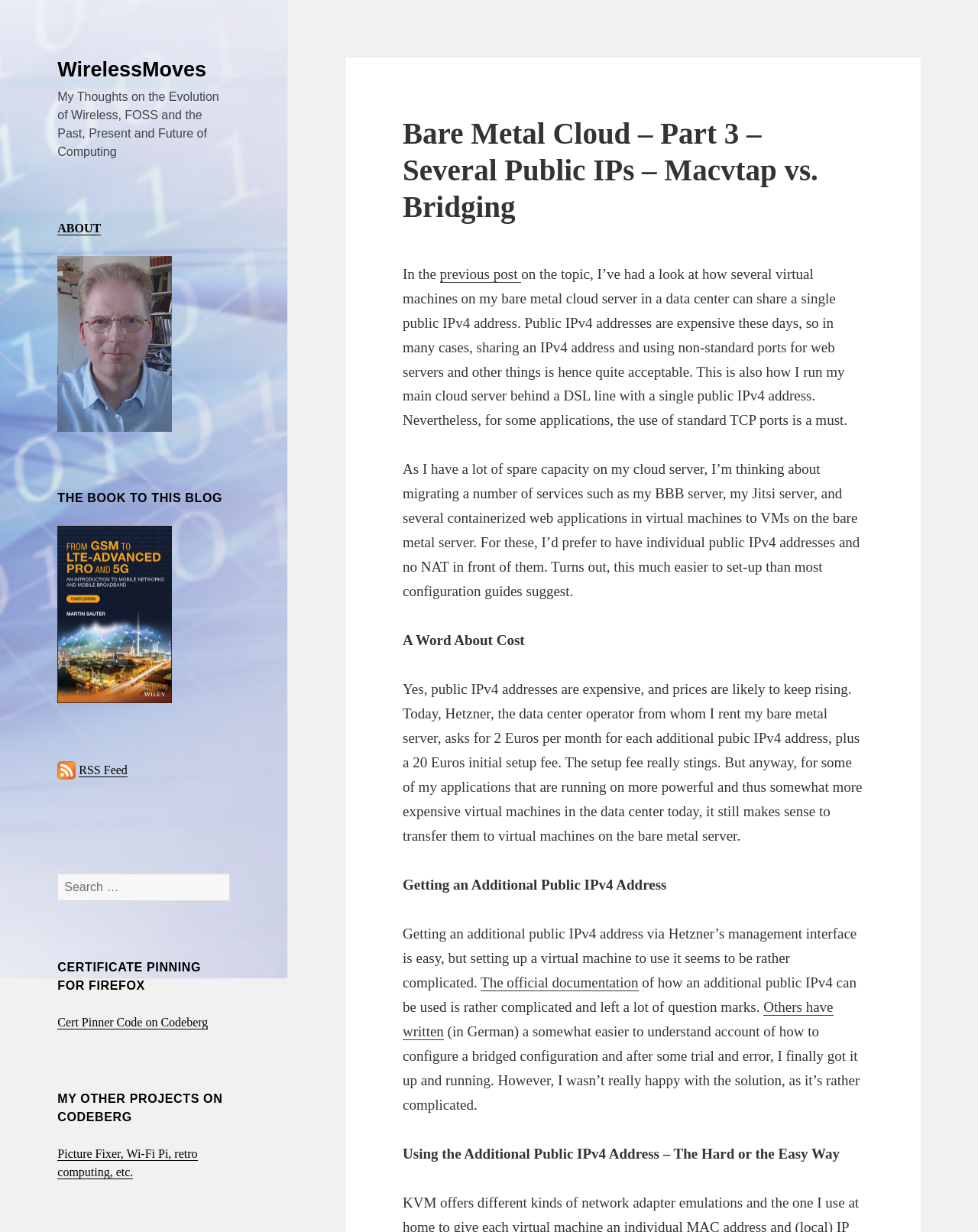Explain the webpage in detail, including its primary components.

This webpage is about the author's thoughts on the evolution of wireless, FOSS, and the past, present, and future of computing. At the top, there is a link to "WirelessMoves" and a static text describing the author's thoughts. Below this, there is a section with a link to "ABOUT", the author's photo, and a heading "THE BOOK TO THIS BLOG".

On the left side, there are several links, including "RSS Feed" with an accompanying image, a search bar with a "Search" button, and headings for "CERTIFICATE PINNING FOR FIREFOX" and "MY OTHER PROJECTS ON CODEBERG". 

The main content of the webpage is an article titled "Bare Metal Cloud – Part 3 – Several Public IPs – Macvtap vs. Bridging". The article discusses the author's experience with sharing a single public IPv4 address among several virtual machines on a bare metal cloud server. The author explains that public IPv4 addresses are expensive and that sharing an address is acceptable, but for some applications, using standard TCP ports is necessary. The article then delves into the author's experience with setting up virtual machines to use individual public IPv4 addresses and the challenges encountered.

Throughout the article, there are links to external resources, such as the author's other projects on Codeberg, and references to previous posts on the topic. The article is divided into sections, including "A Word About Cost" and "Getting an Additional Public IPv4 Address", which discuss the expenses associated with public IPv4 addresses and the process of obtaining an additional address.